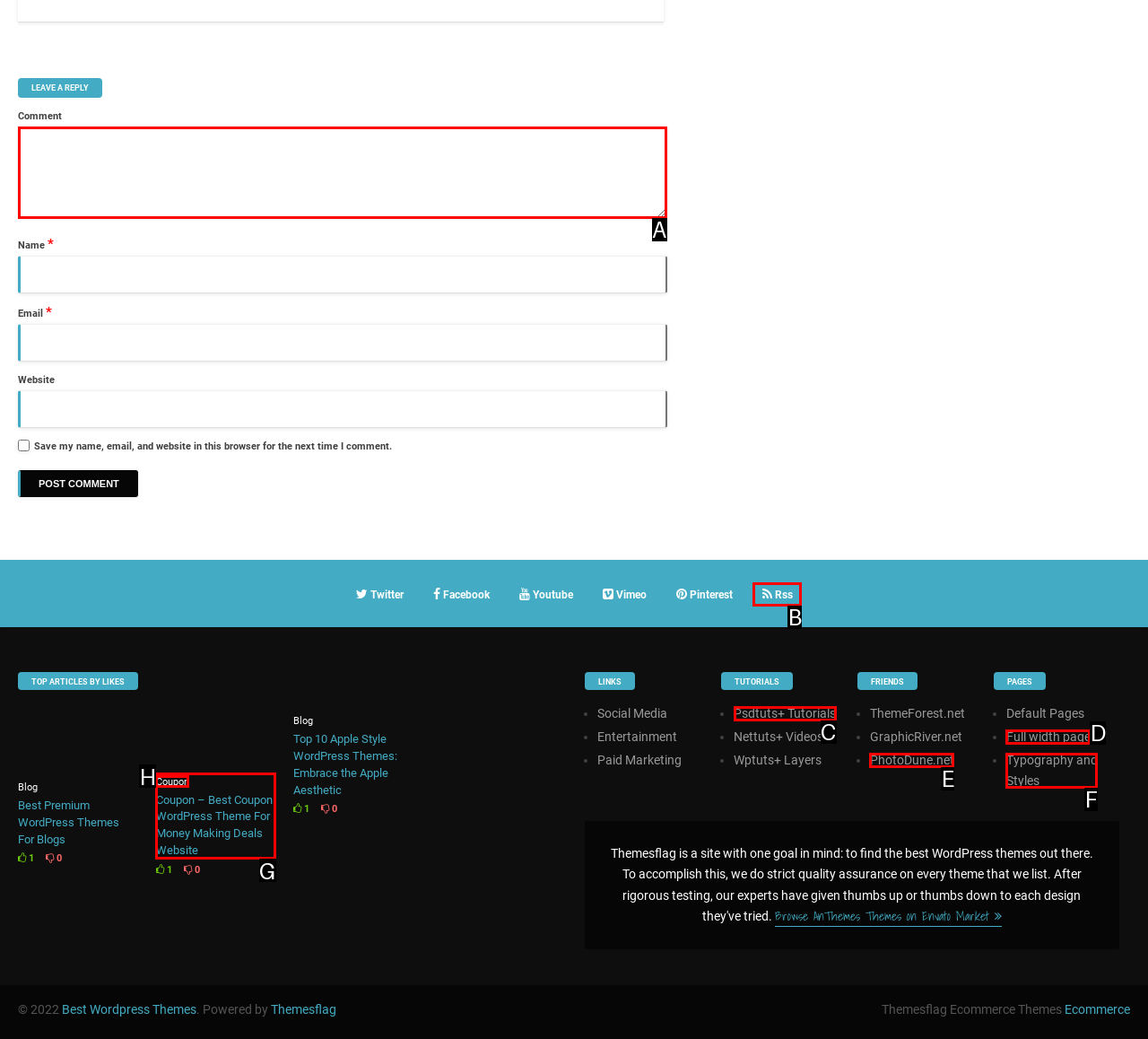Select the option that matches this description: Psdtuts+ Tutorials
Answer by giving the letter of the chosen option.

C